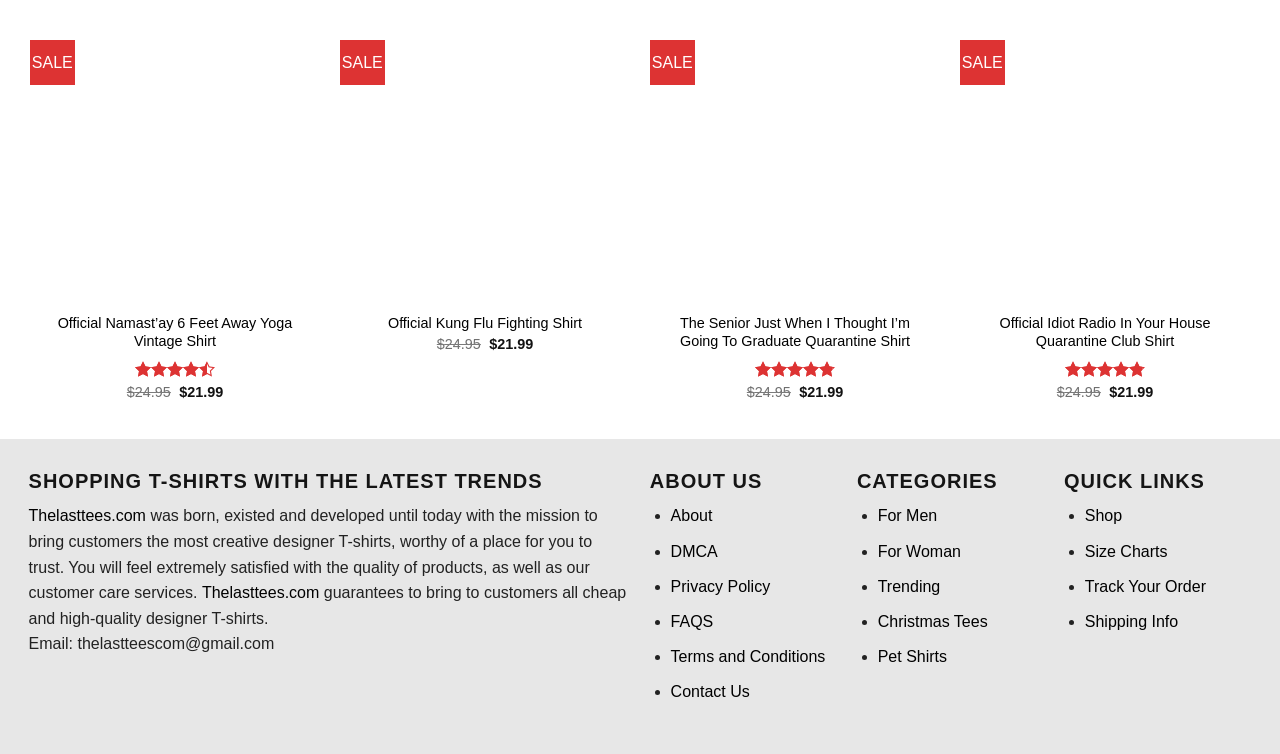How many categories are listed on the webpage?
Refer to the image and give a detailed answer to the question.

I counted the number of categories listed under the 'CATEGORIES' heading, and there are 5 categories: 'For Men', 'For Woman', 'Trending', 'Christmas Tees', and 'Pet Shirts'.